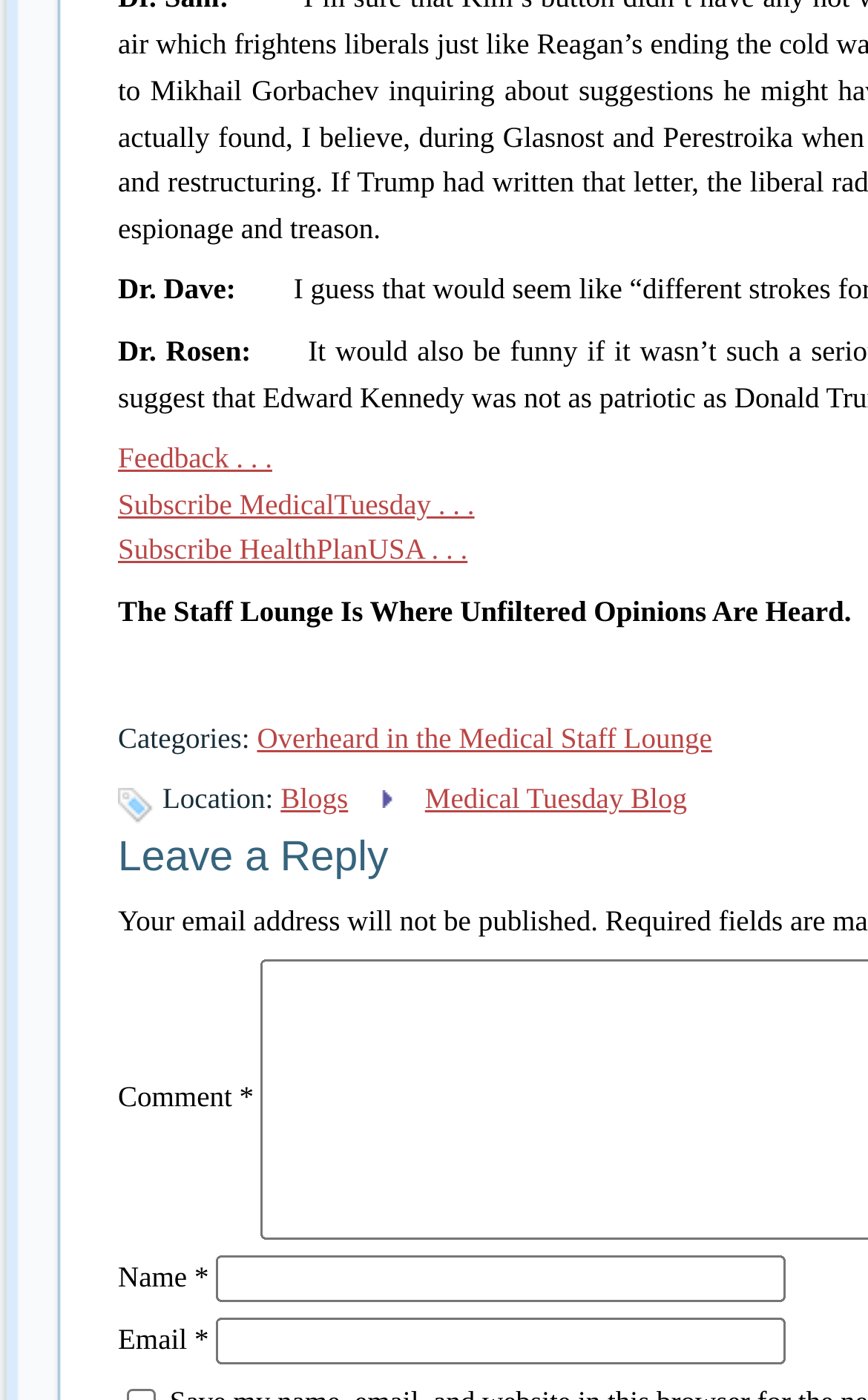Specify the bounding box coordinates of the element's region that should be clicked to achieve the following instruction: "Enter your name". The bounding box coordinates consist of four float numbers between 0 and 1, in the format [left, top, right, bottom].

[0.249, 0.897, 0.905, 0.93]